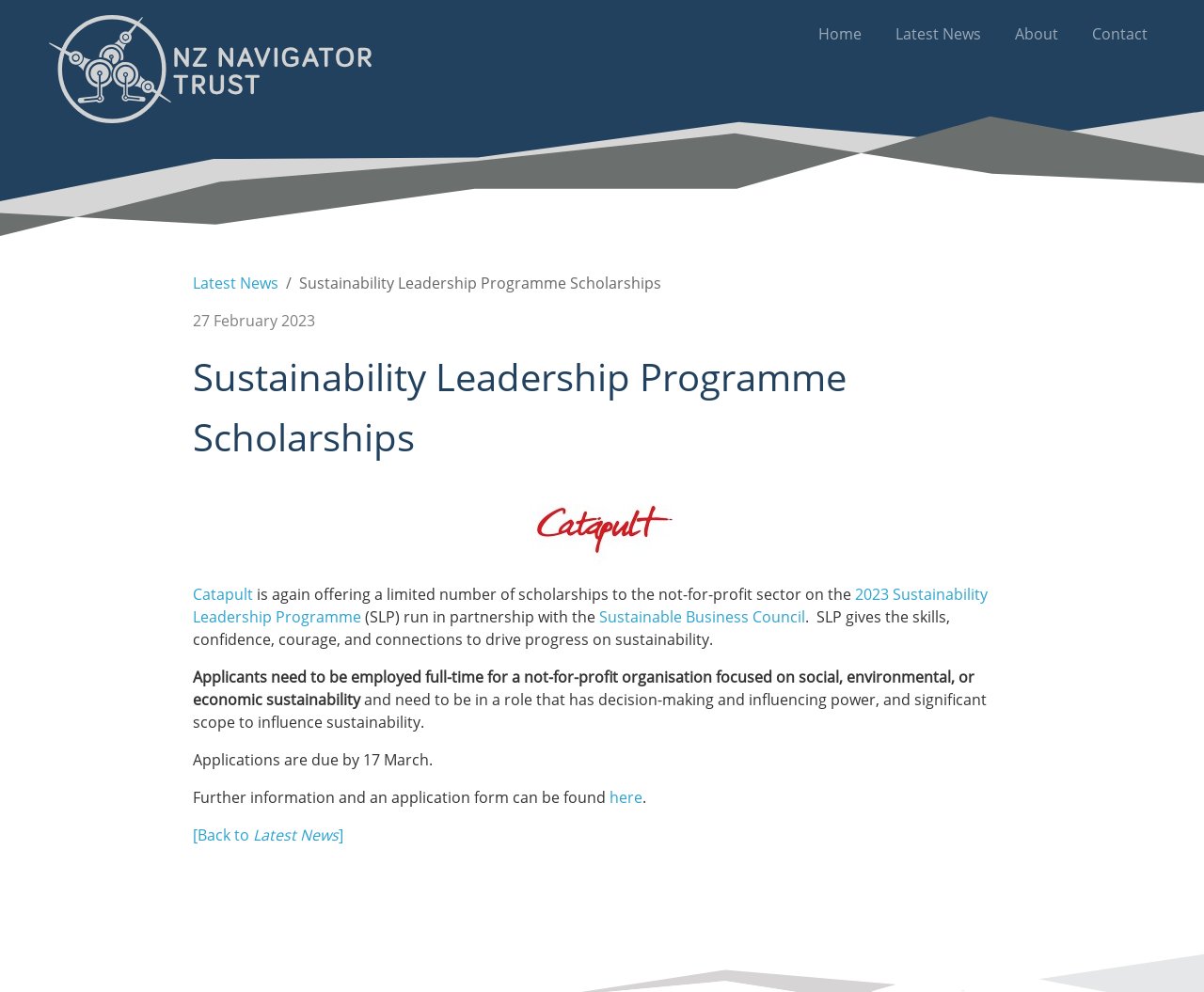What is the name of the trust mentioned on the webpage?
Give a one-word or short-phrase answer derived from the screenshot.

NZ Navigator Trust